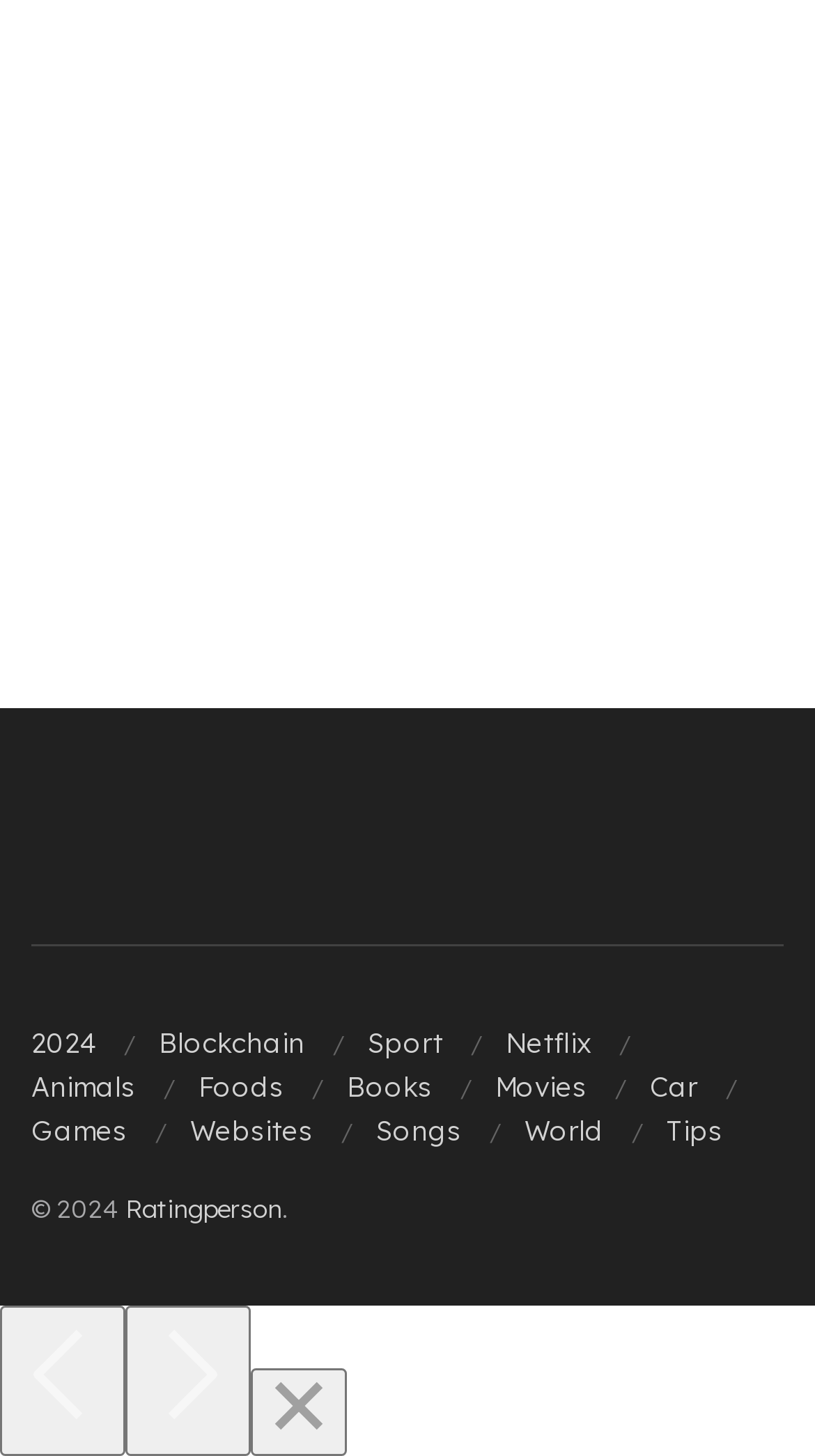Please indicate the bounding box coordinates of the element's region to be clicked to achieve the instruction: "Check Ratingperson". Provide the coordinates as four float numbers between 0 and 1, i.e., [left, top, right, bottom].

[0.154, 0.819, 0.346, 0.841]